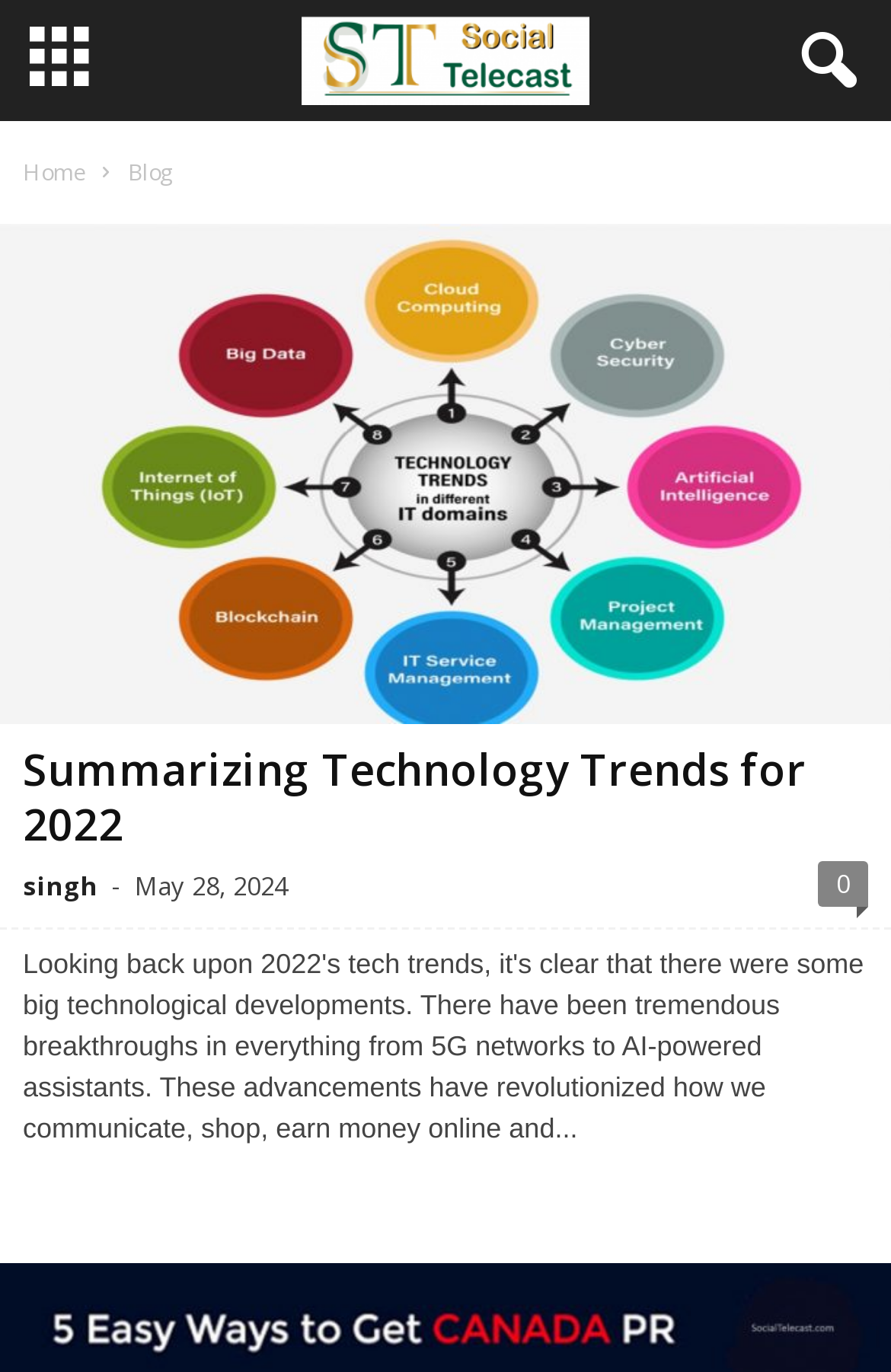Please use the details from the image to answer the following question comprehensively:
Who is the author of the blog post?

I can see a link with the text 'singh' which is likely to be the author's name. The link is placed near the time stamp and the '-' symbol, which is a common format for displaying author information.